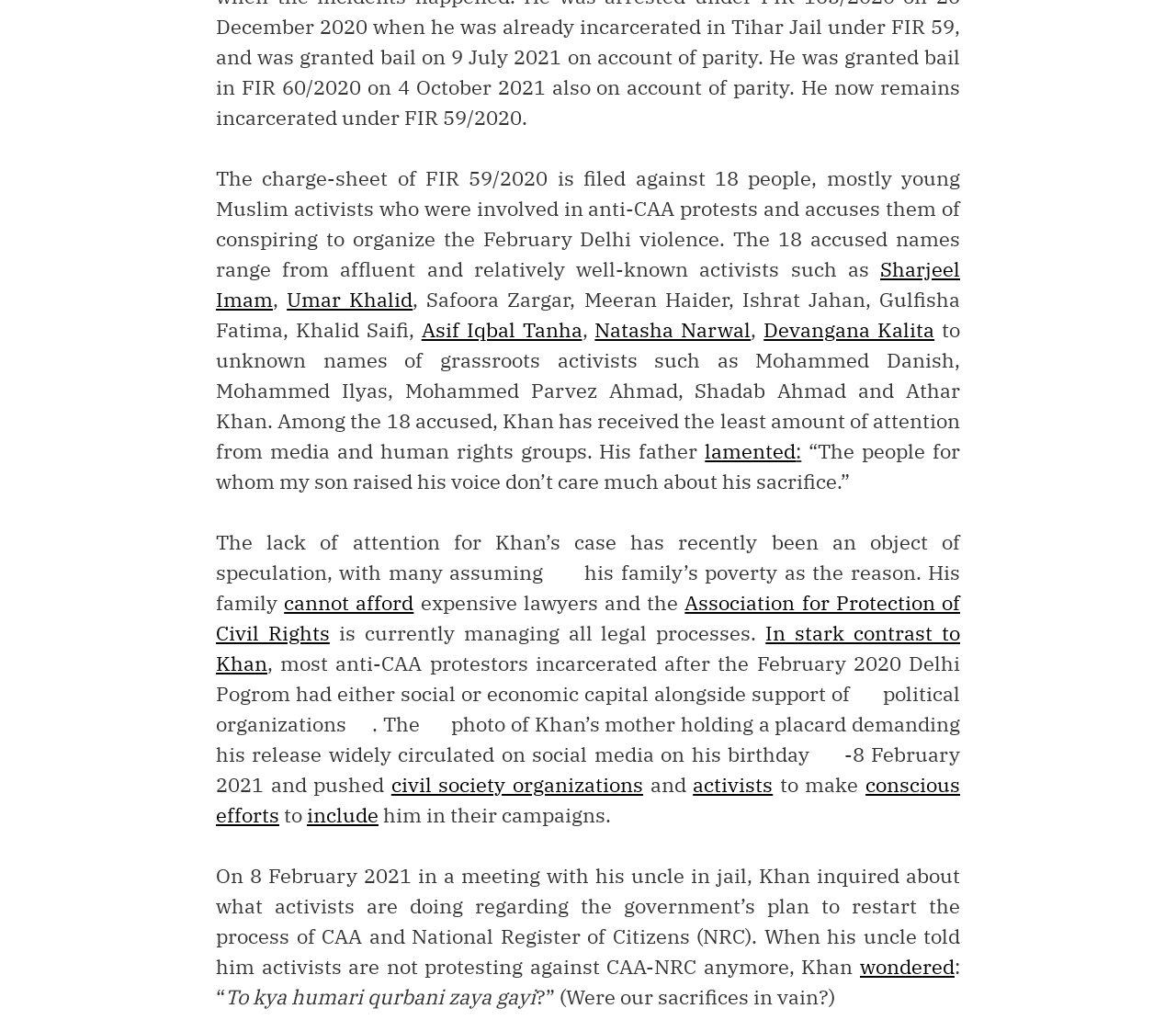What is the name of the organization managing Khan's legal processes? Analyze the screenshot and reply with just one word or a short phrase.

Association for Protection of Civil Rights